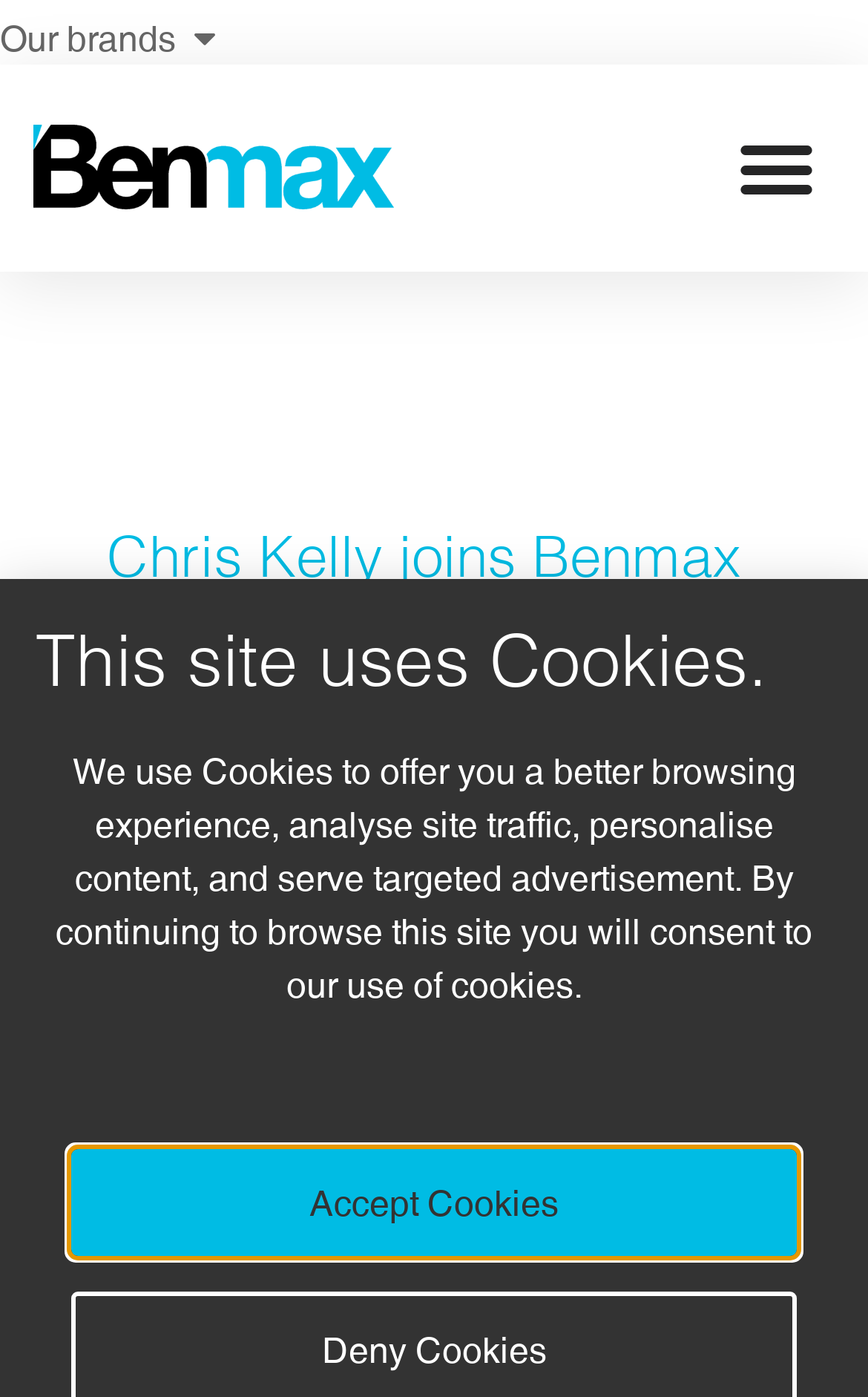Where is Chris Kelly's new role located?
Please give a detailed and elaborate answer to the question.

The webpage mentions that Chris Kelly has joined Benmax as a new Service Manager in Newcastle, which indicates that his new role is located in Newcastle.